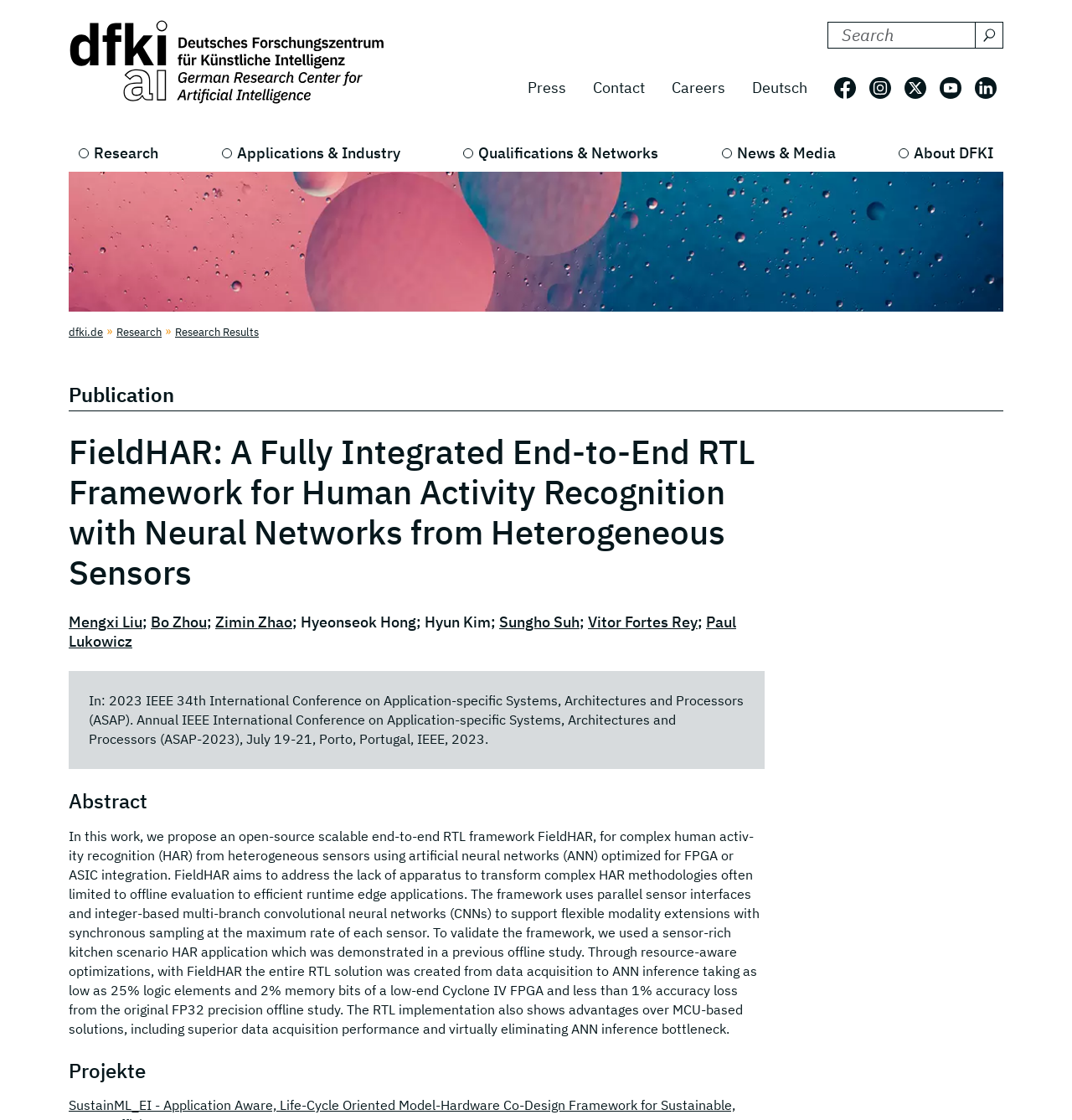Analyze the image and provide a detailed answer to the question: What is the type of neural networks used in the framework?

I found the answer by reading the abstract, which mentions 'integer-based multi-branch convolutional neural networks (CNNs)' as part of the framework.